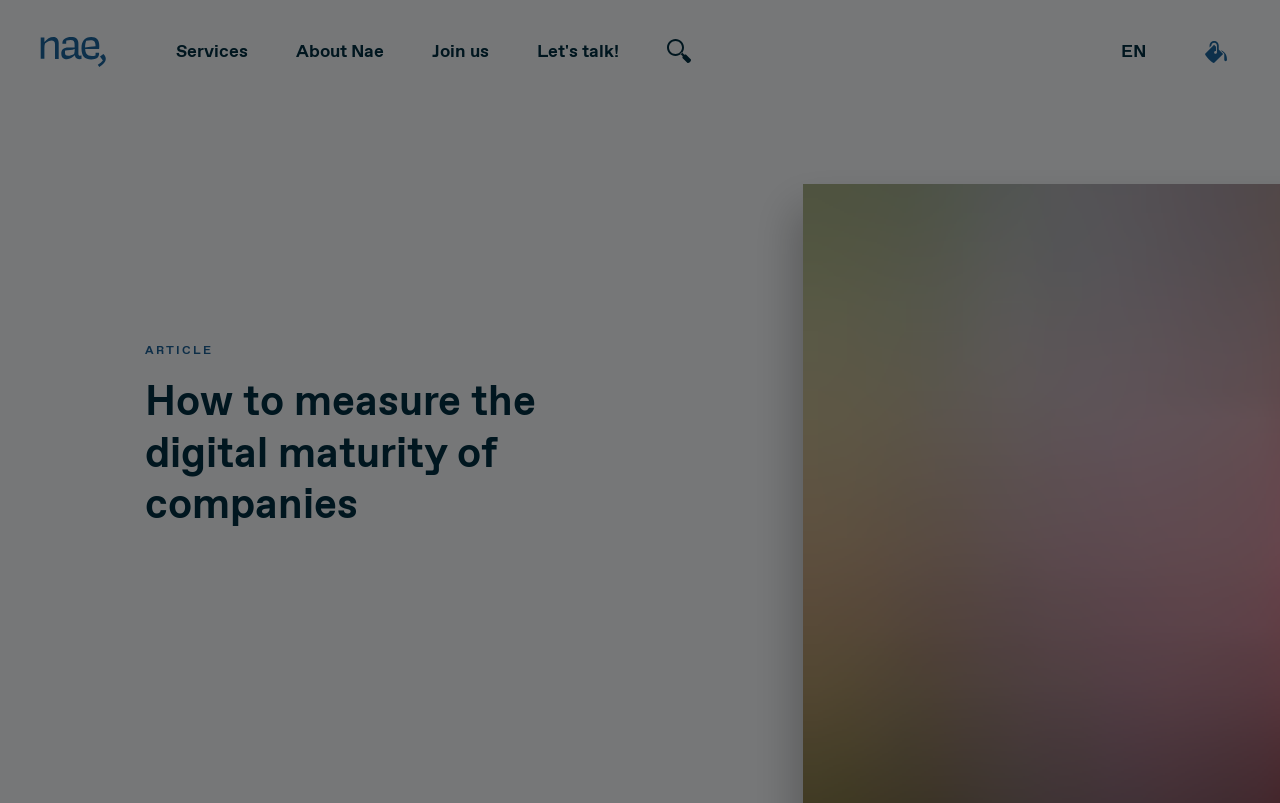From the details in the image, provide a thorough response to the question: What is the purpose of the search bar?

The search bar is located at the top of the webpage and has a placeholder text 'Search for services, sectors or articles'. This suggests that the search bar is intended for users to search for specific services, sectors, or articles within the website.